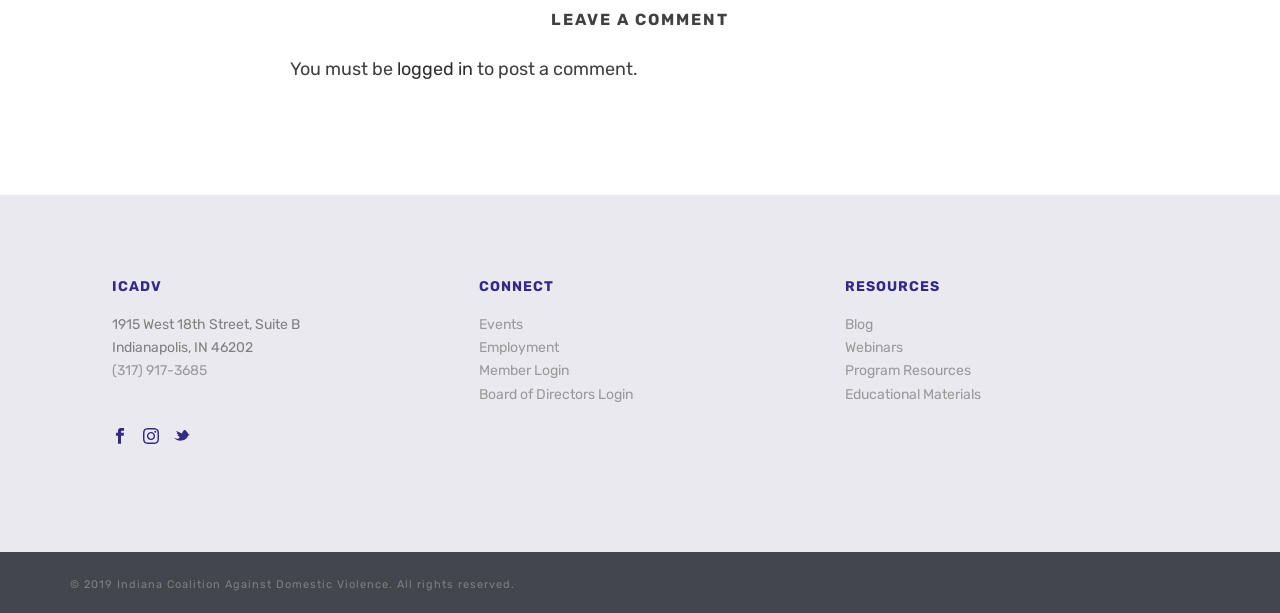Using the given element description, provide the bounding box coordinates (top-left x, top-left y, bottom-right x, bottom-right y) for the corresponding UI element in the screenshot: Board of Directors Login

[0.374, 0.629, 0.494, 0.657]